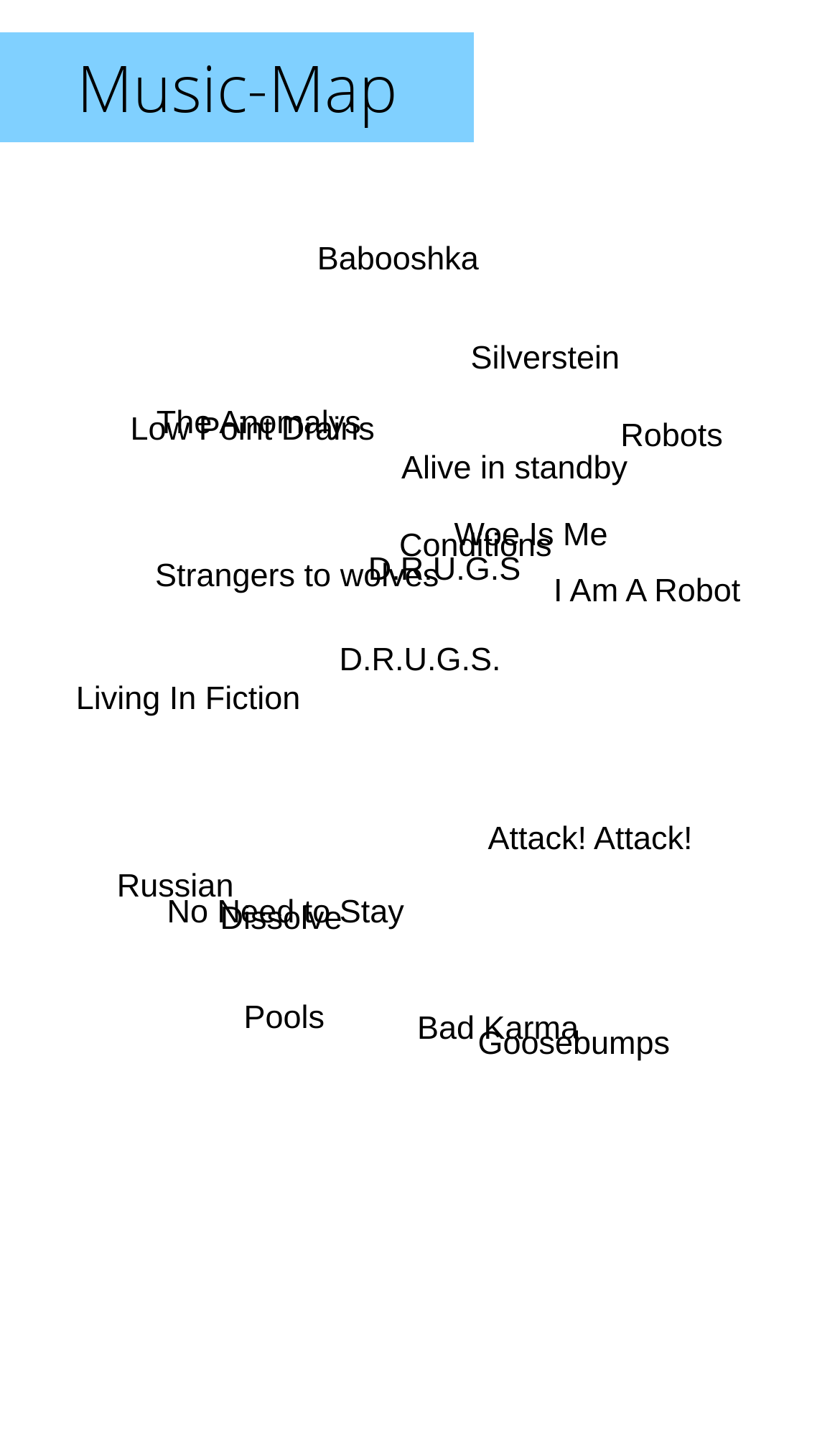Please locate the bounding box coordinates of the element that should be clicked to achieve the given instruction: "Learn about the Strangers to wolves band".

[0.161, 0.385, 0.54, 0.425]